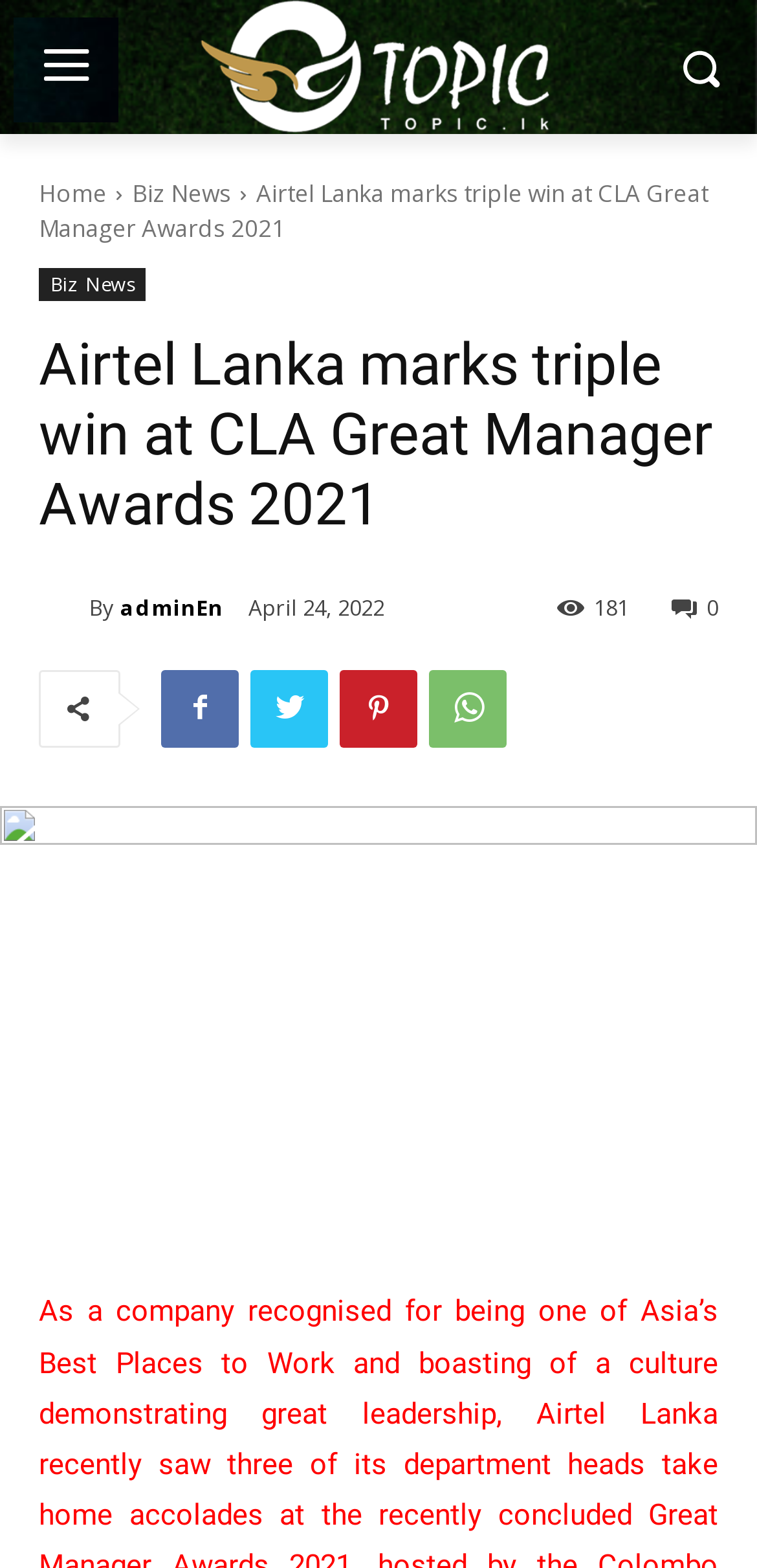What is the search button located?
Using the image as a reference, give a one-word or short phrase answer.

Top right corner